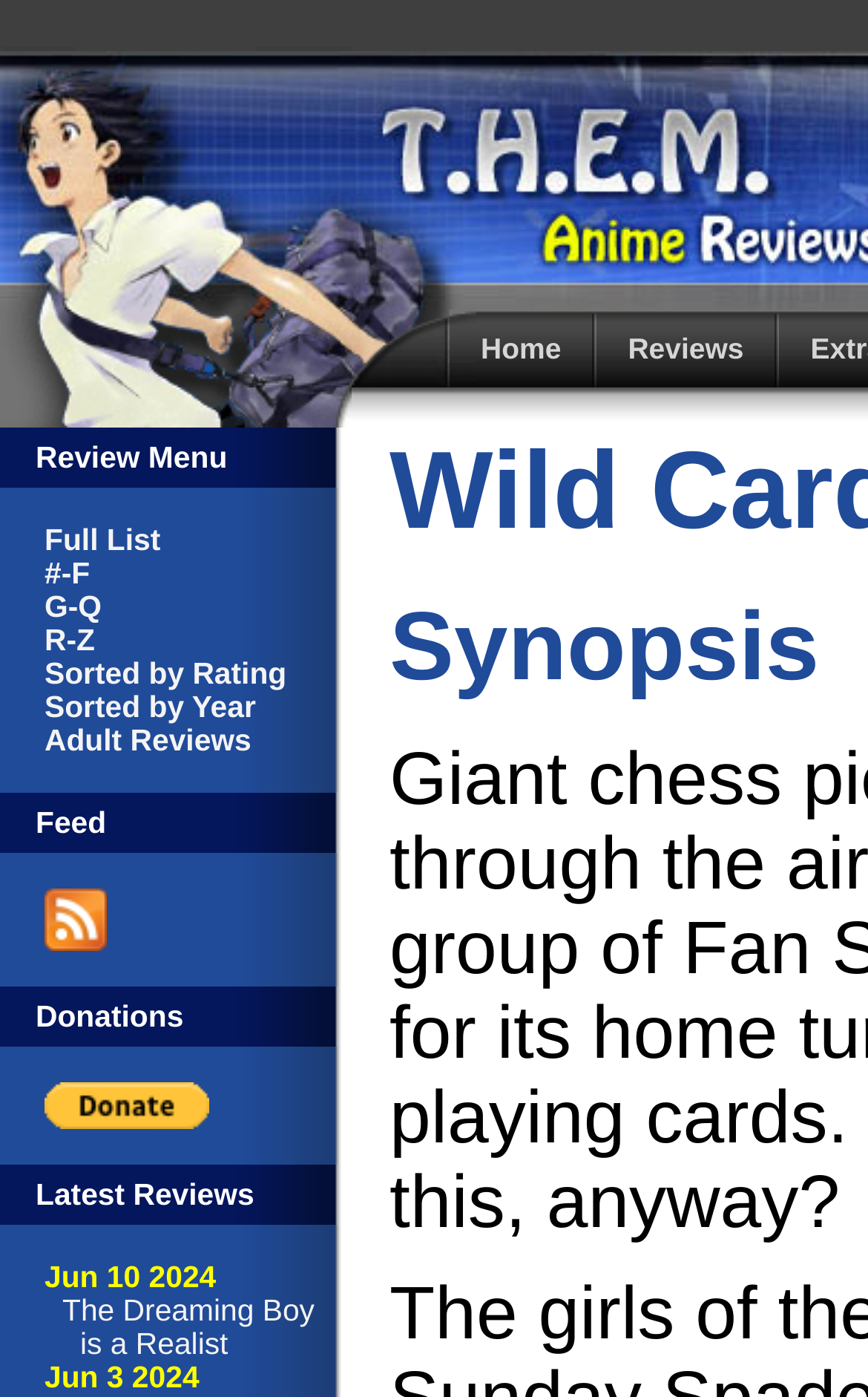Could you find the bounding box coordinates of the clickable area to complete this instruction: "Click Contact Us"?

None